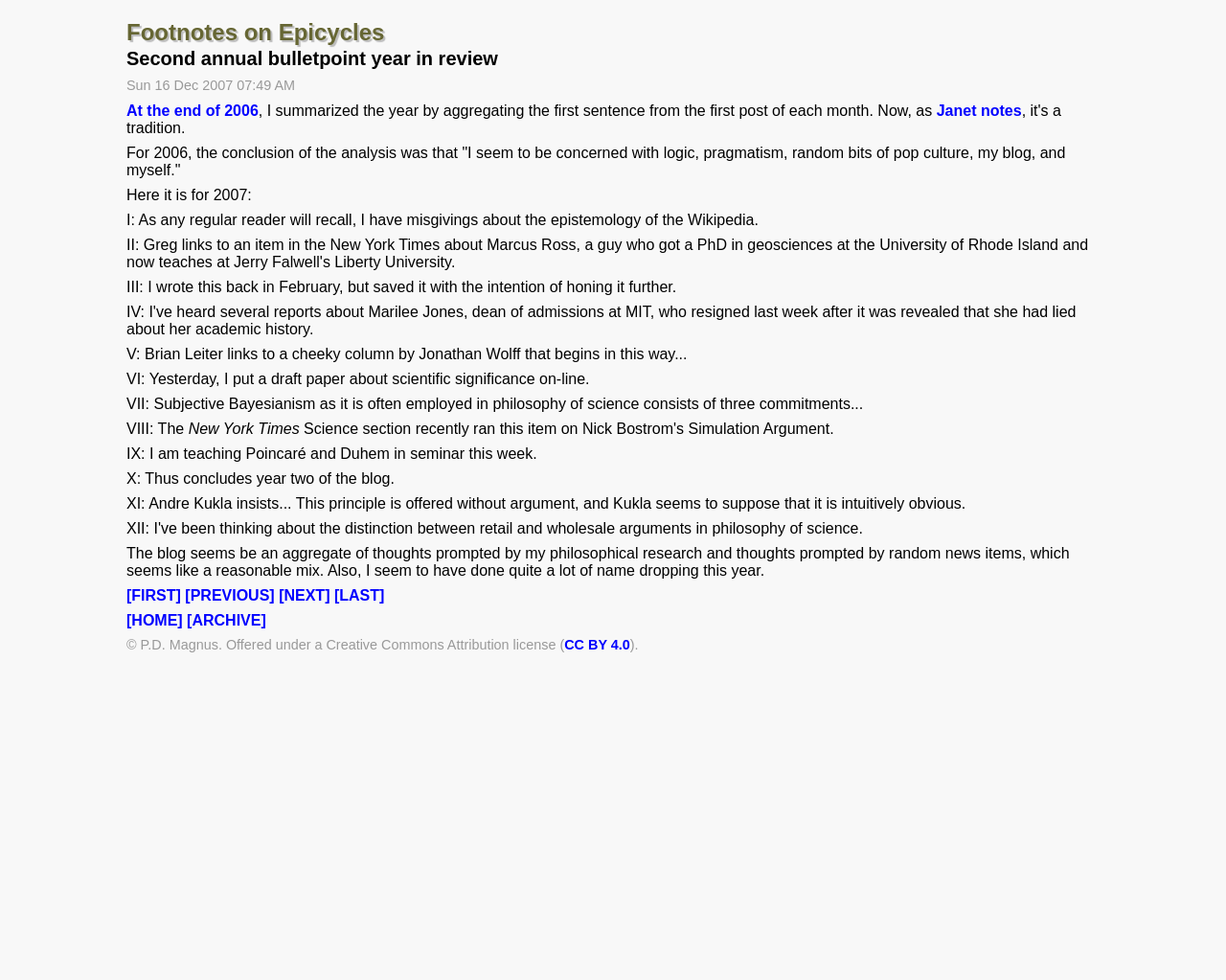How many points are in the bulletpoint year in review?
Using the image as a reference, give an elaborate response to the question.

The number of points in the bulletpoint year in review can be determined by counting the number of StaticText elements that start with a Roman numeral (I, III, V, etc.). There are 11 such elements, indicating 11 points in the review.